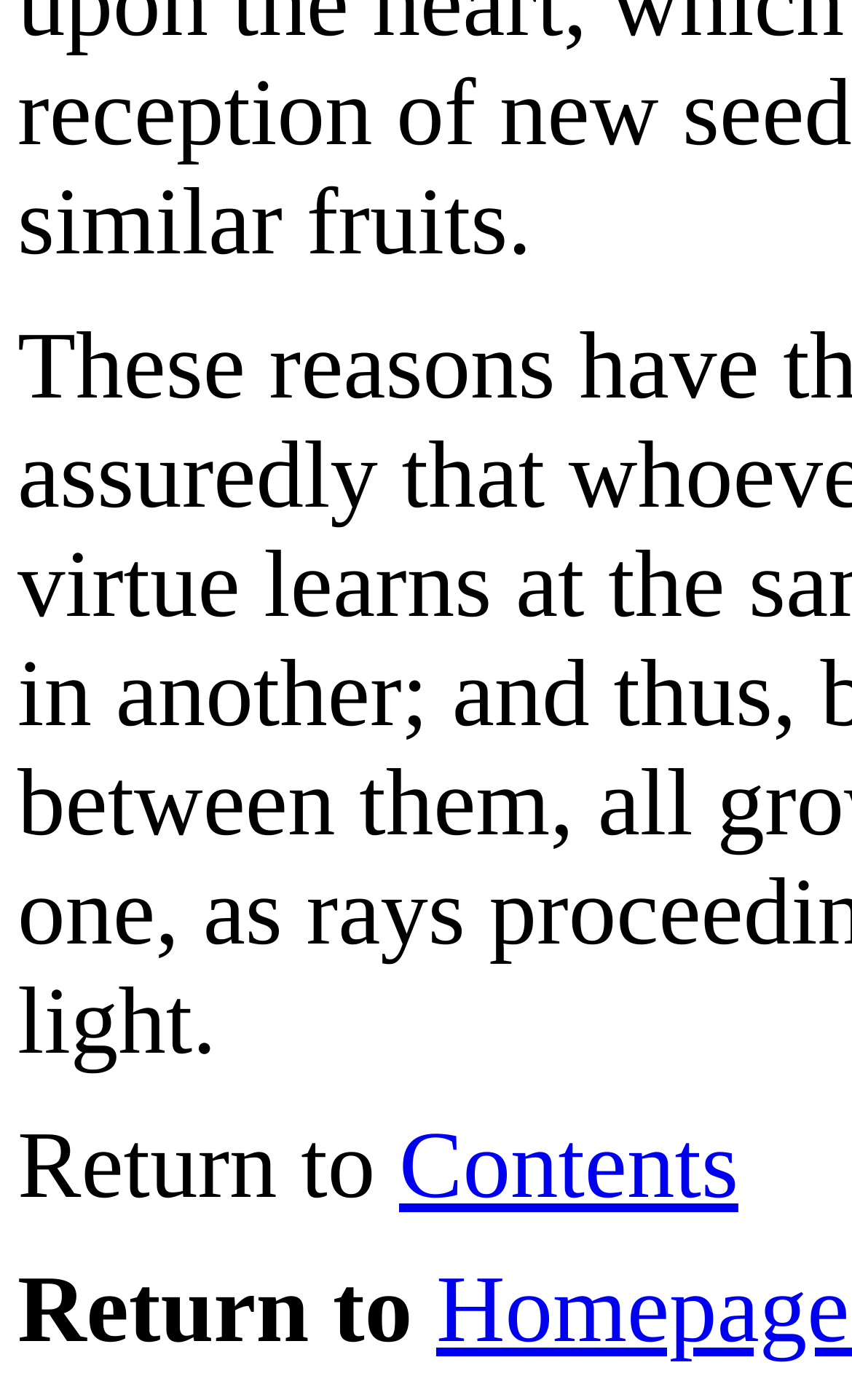Determine the bounding box coordinates for the HTML element mentioned in the following description: "Contents". The coordinates should be a list of four floats ranging from 0 to 1, represented as [left, top, right, bottom].

[0.468, 0.795, 0.867, 0.87]